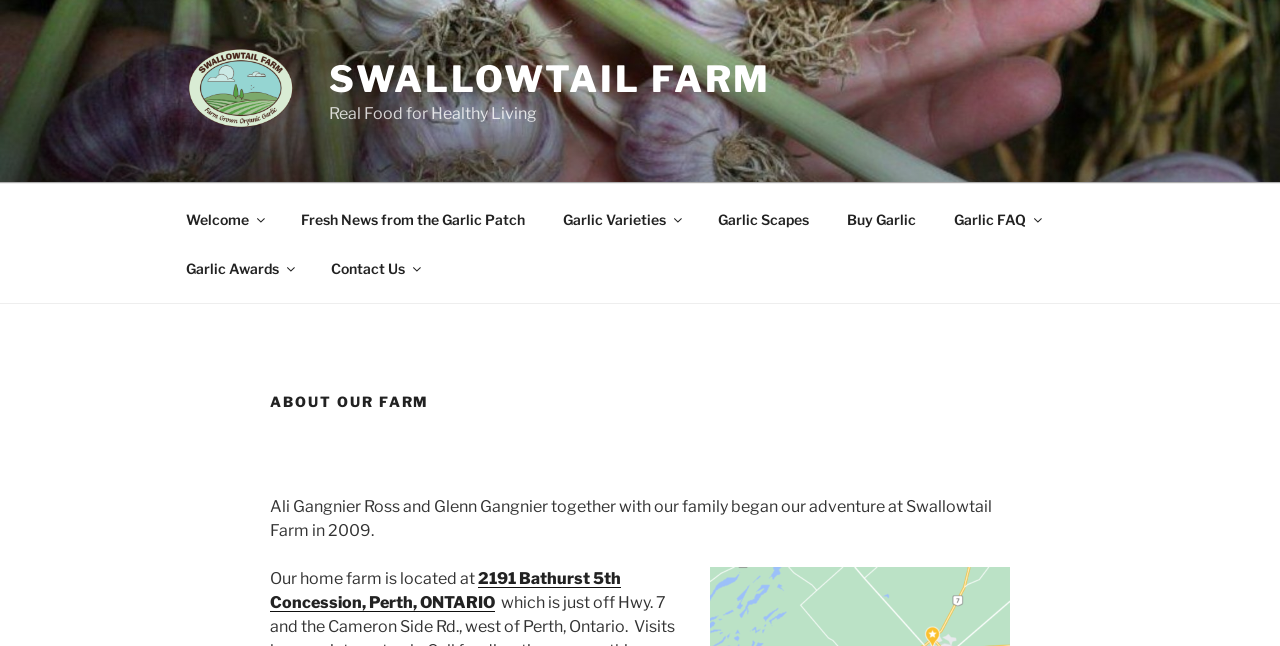What year did the farm begin?
Based on the screenshot, provide your answer in one word or phrase.

2009